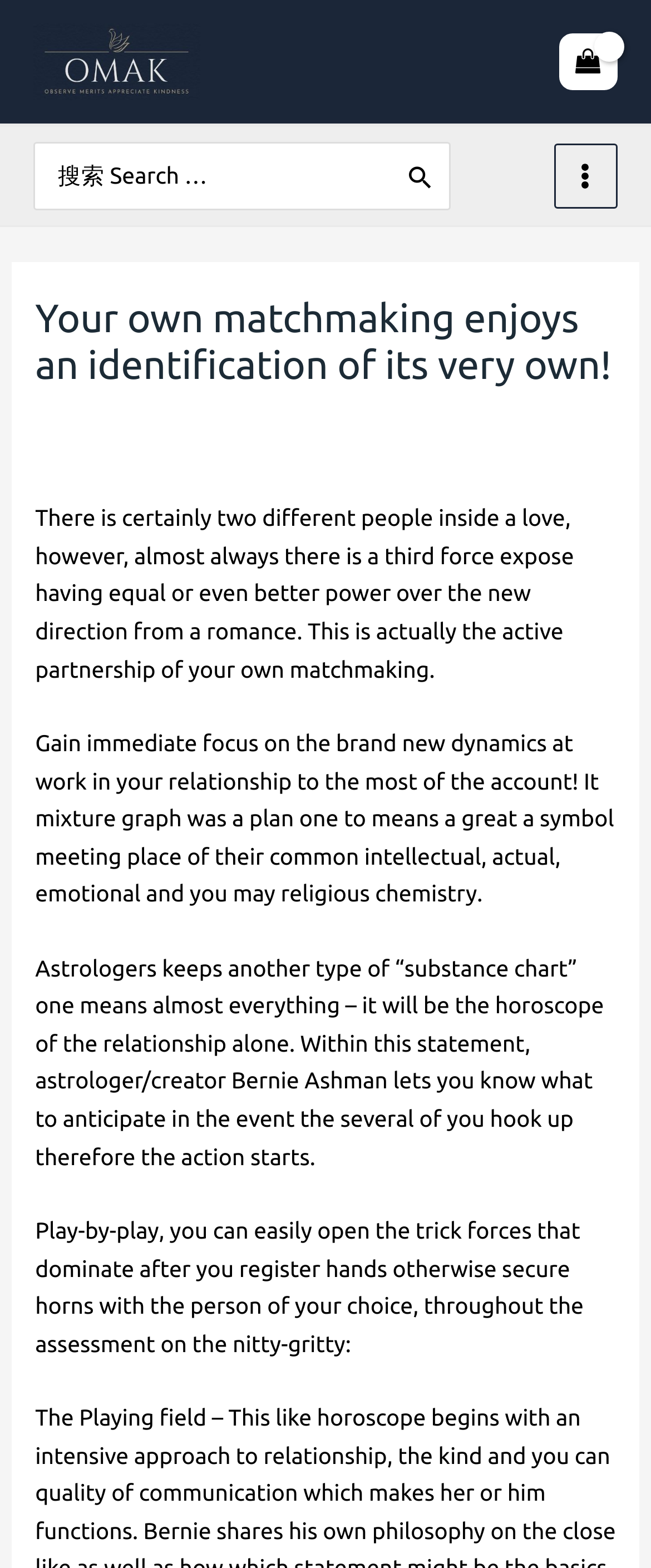What is the topic of the article on the webpage?
Answer the question with as much detail as possible.

The webpage contains several paragraphs of text that discuss the concept of relationship astrology, including the idea of a 'mix graph' and a 'substance chart' that can reveal the dynamics of a romantic relationship. This suggests that the topic of the article is relationship astrology.